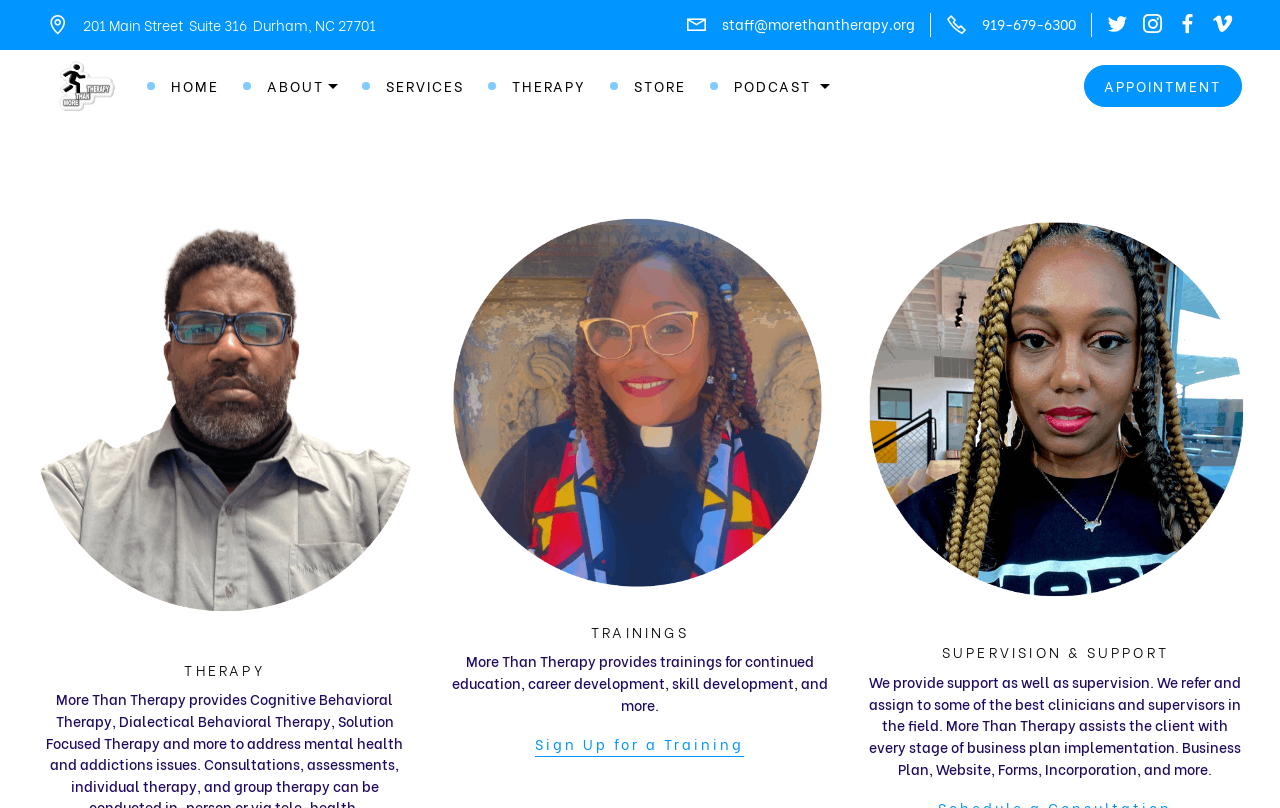Give a detailed overview of the webpage's appearance and contents.

This webpage appears to be the services page of a therapy organization called More Than Therapy. At the top left corner, there is a logo of the organization, which is an image with the text "More Than Therapy". Next to the logo, there are navigation links to different sections of the website, including "HOME", "ABOUT", "SERVICES", "THERAPY", "STORE", "PODCAST", and "APPOINTMENT".

Below the navigation links, there is a section with the organization's address, email, and phone number. On the top right corner, there are social media links represented by icons.

The main content of the page is divided into three sections. The first section is about therapy services, with a heading "THERAPY" and a link to a therapist's profile, Felipe Blue, MA, LCAS, accompanied by an image of the therapist.

The second section is about trainings, with a heading "TRAININGS" and a link to "Trainings at More Than Therapy", accompanied by an image. Below this, there is a detailed description of the trainings provided by the organization.

The third section is about supervision and peer support, with a heading "SUPERVISION & SUPPORT" and a link to the service, accompanied by an image. Below this, there is a detailed description of the support services provided by the organization, including business plan implementation.

At the bottom of the page, there is a call-to-action link to "Sign Up for a Training". Overall, the webpage provides an overview of the services offered by More Than Therapy, including therapy, trainings, and supervision and peer support.